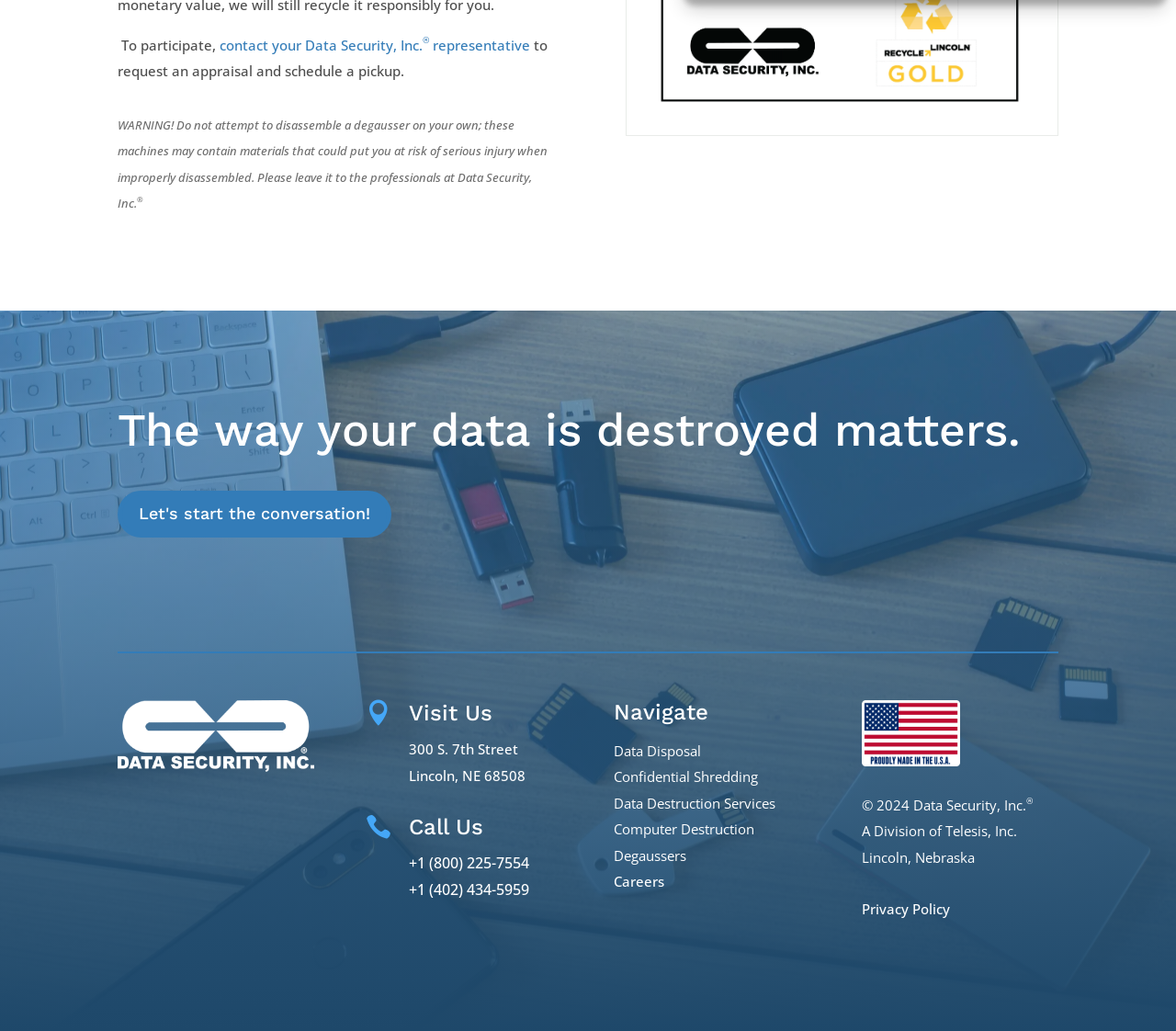Determine the bounding box coordinates for the area that needs to be clicked to fulfill this task: "contact your Data Security, Inc. representative". The coordinates must be given as four float numbers between 0 and 1, i.e., [left, top, right, bottom].

[0.187, 0.034, 0.451, 0.052]